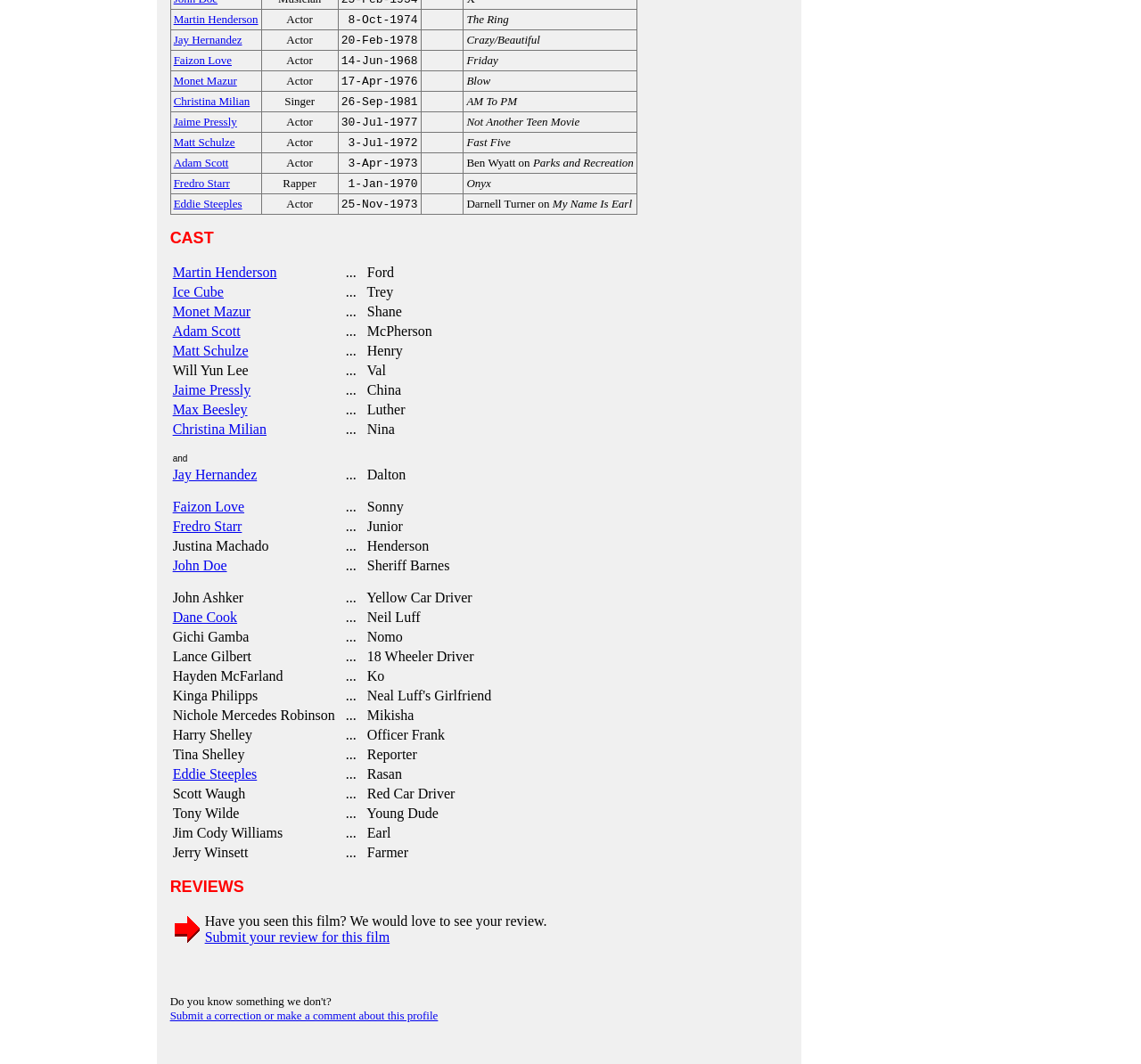Bounding box coordinates are specified in the format (top-left x, top-left y, bottom-right x, bottom-right y). All values are floating point numbers bounded between 0 and 1. Please provide the bounding box coordinate of the region this sentence describes: Christina Milian

[0.152, 0.087, 0.219, 0.101]